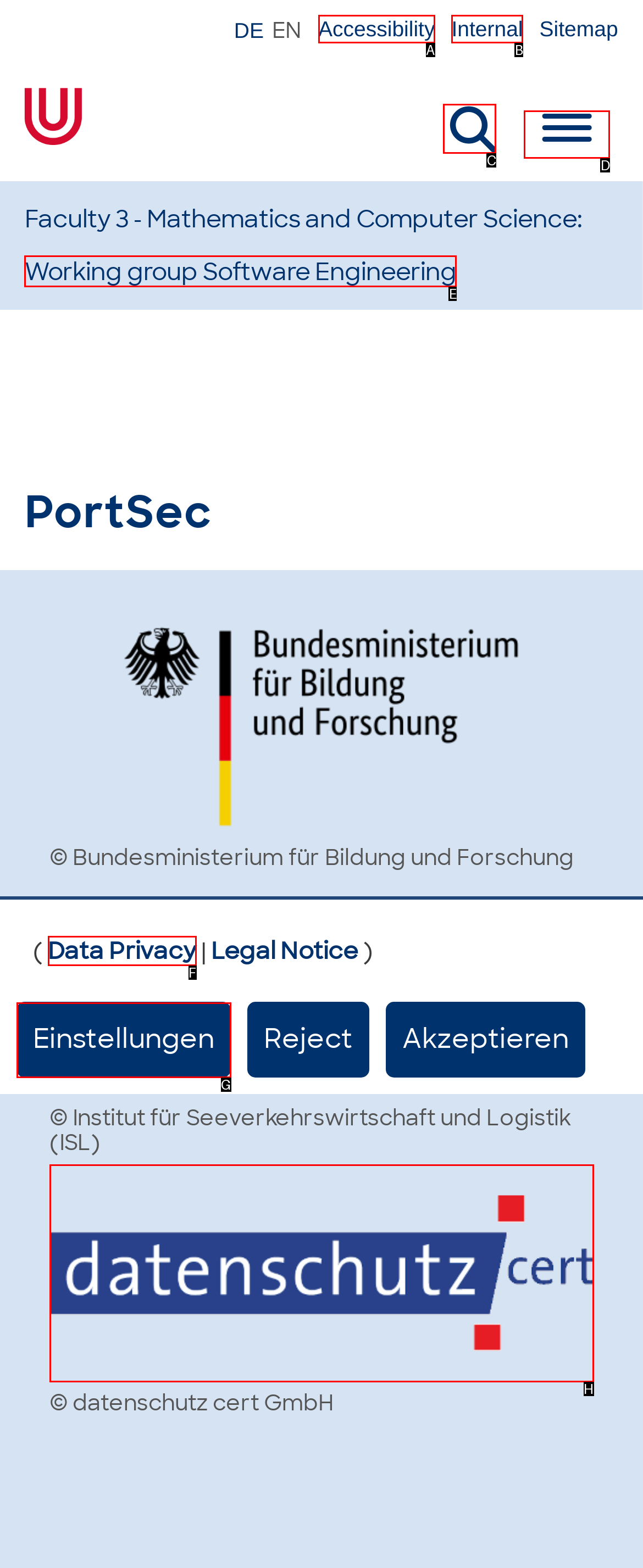From the description: parent_node: Search aria-label="Search", identify the option that best matches and reply with the letter of that option directly.

C